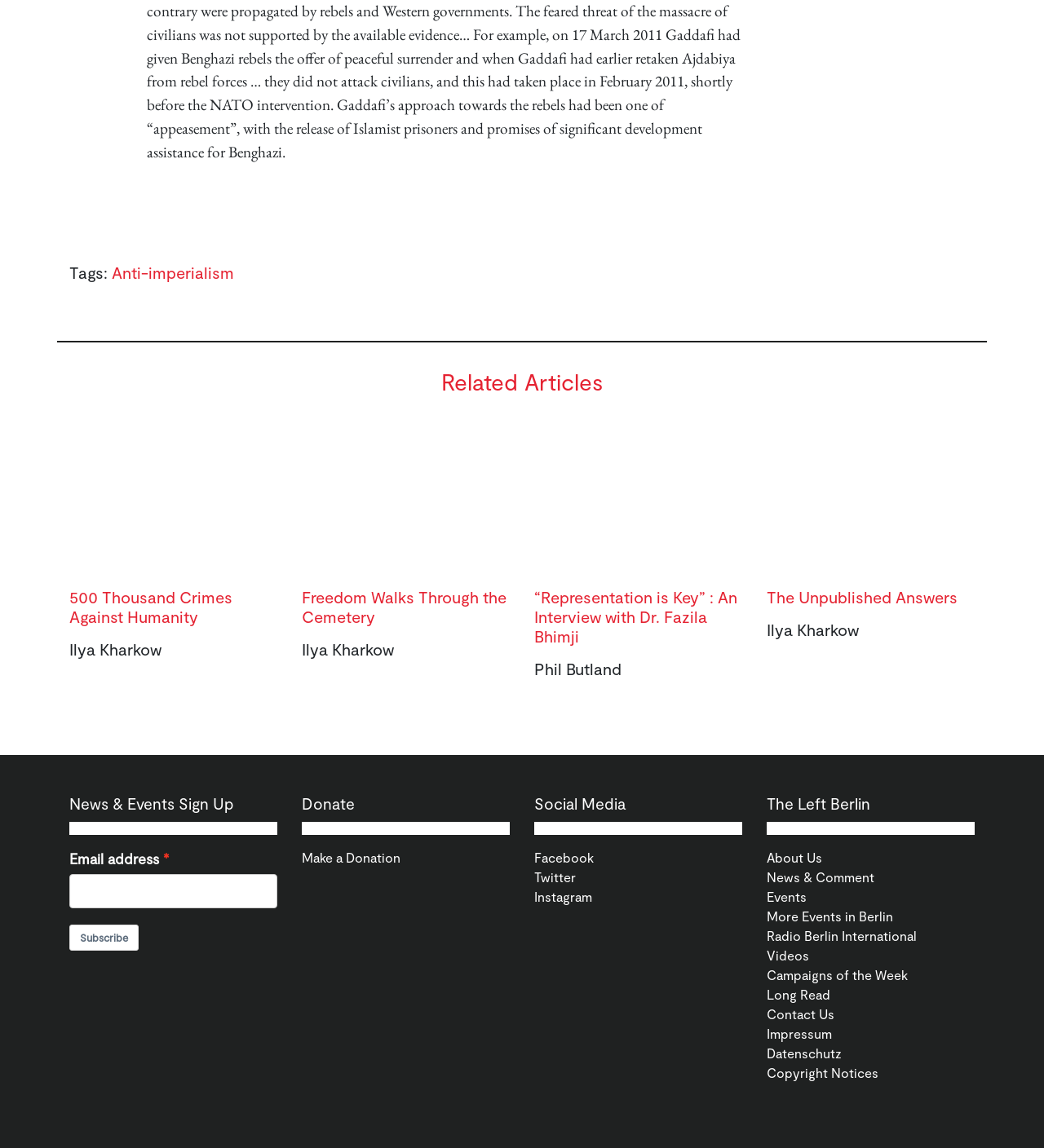What is the topic of the first heading?
Please provide a single word or phrase based on the screenshot.

Anti-imperialism